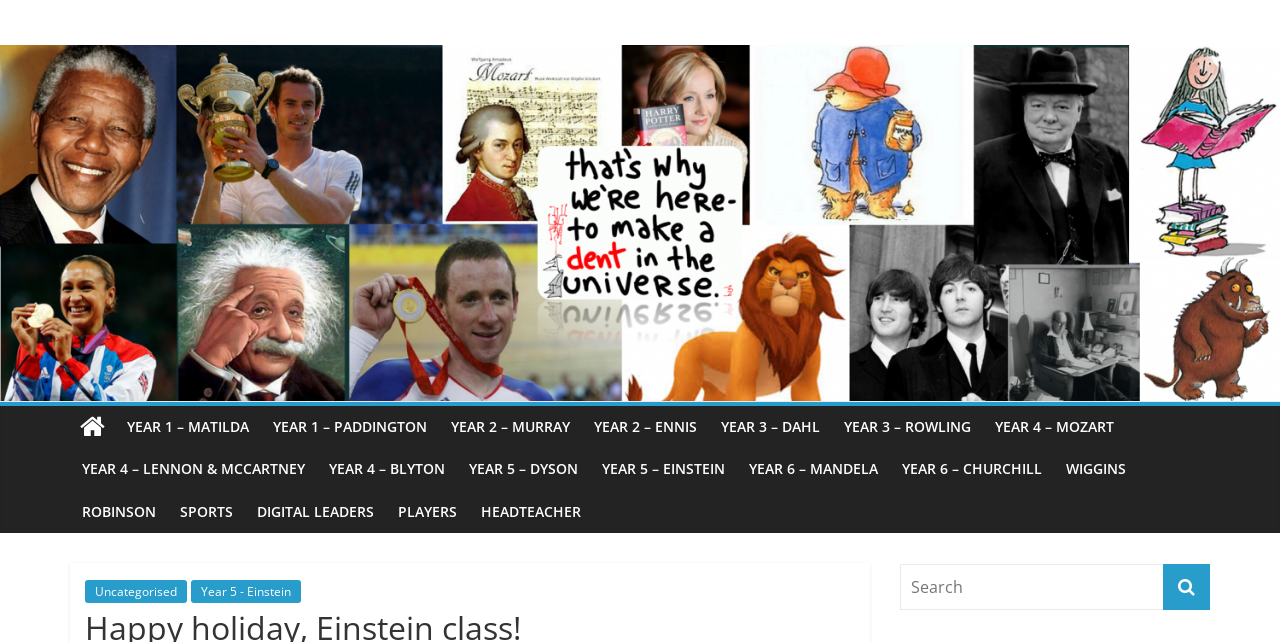Provide an in-depth description of the elements and layout of the webpage.

This webpage appears to be a school website, specifically a page dedicated to the Einstein class in Year 5. The page has a prominent title "Happy holiday, Einstein class!" at the top. Below the title, there is a row of links to different year groups, including Year 1, Year 2, Year 3, Year 4, Year 5, and Year 6, each with multiple classes listed. 

To the right of the year group links, there is a section with links to various categories, including Wiggins, Robinson, Sports, Digital Leaders, Players, and Headteacher. 

Further down the page, there is a link to "Uncategorised" and another link to "Year 5 - Einstein", which suggests that the current page is related to the Einstein class in Year 5. 

At the bottom right corner of the page, there is a search box with a magnifying glass icon, allowing users to search for specific content on the website.